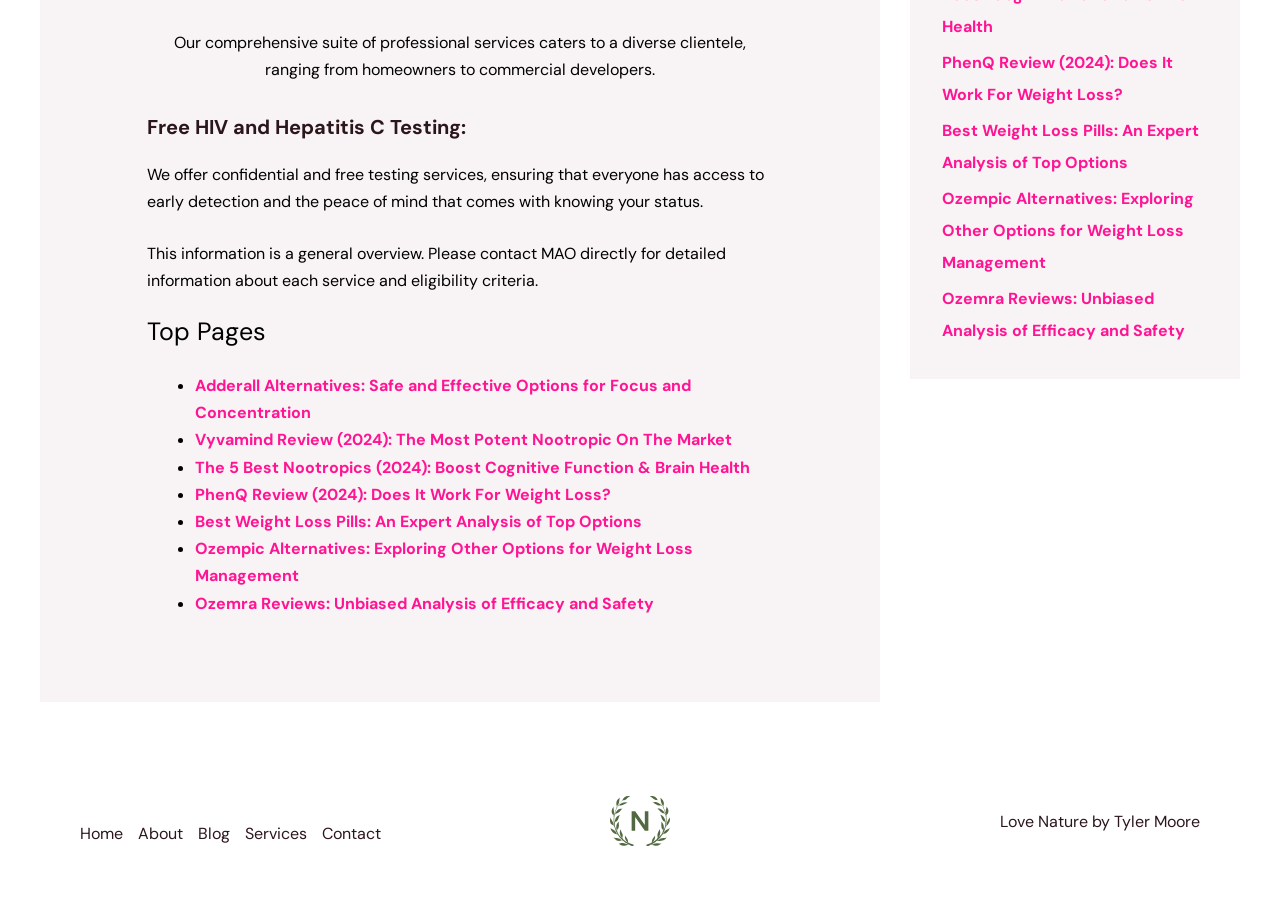What is the main topic of the webpage?
Based on the image, please offer an in-depth response to the question.

Based on the content of the webpage, it appears to be focused on health and wellness, with links to articles about weight loss, nootropics, and health-related topics.